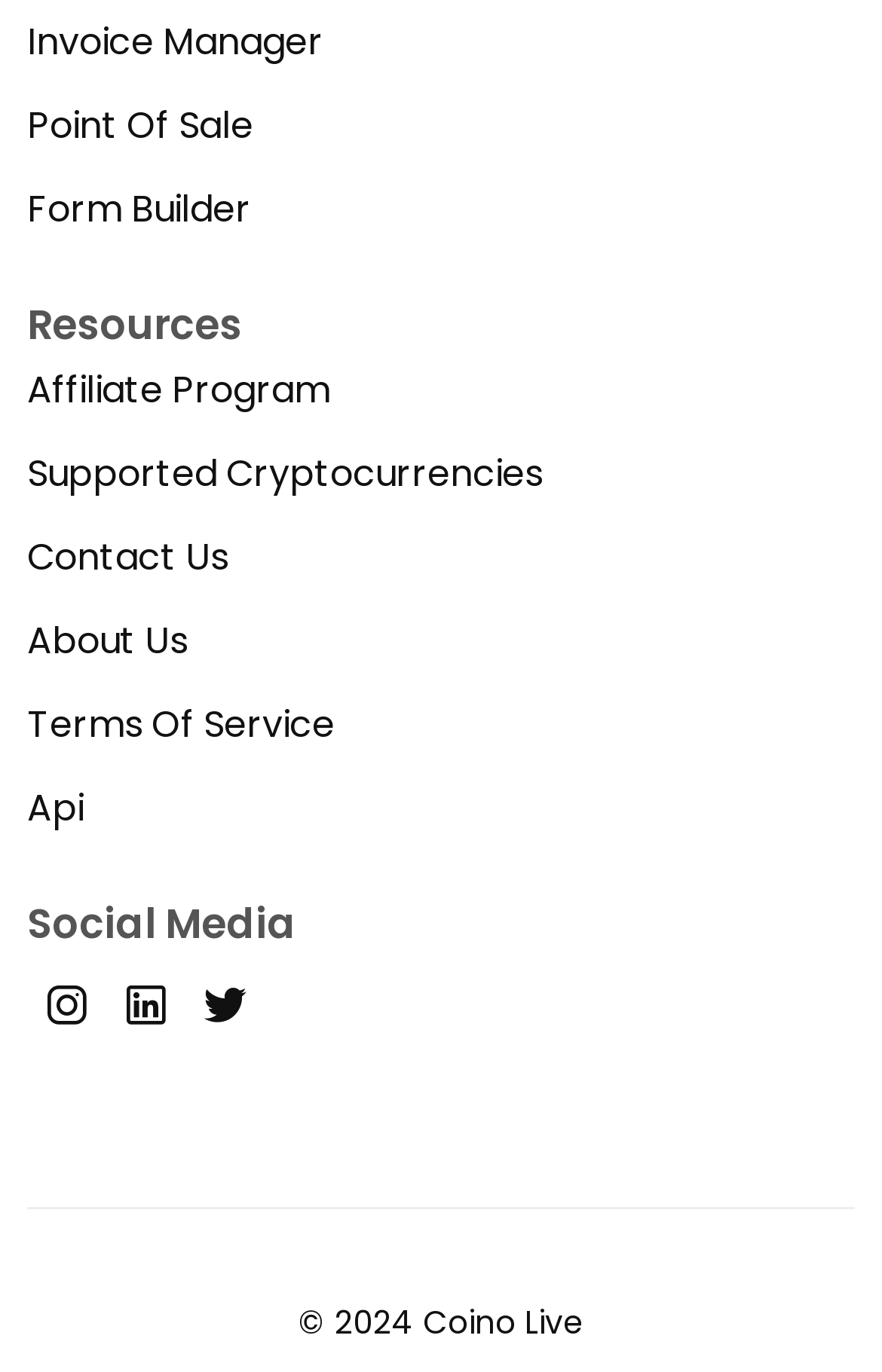Identify the bounding box coordinates of the part that should be clicked to carry out this instruction: "Learn about Affiliate Program".

[0.031, 0.265, 0.374, 0.303]